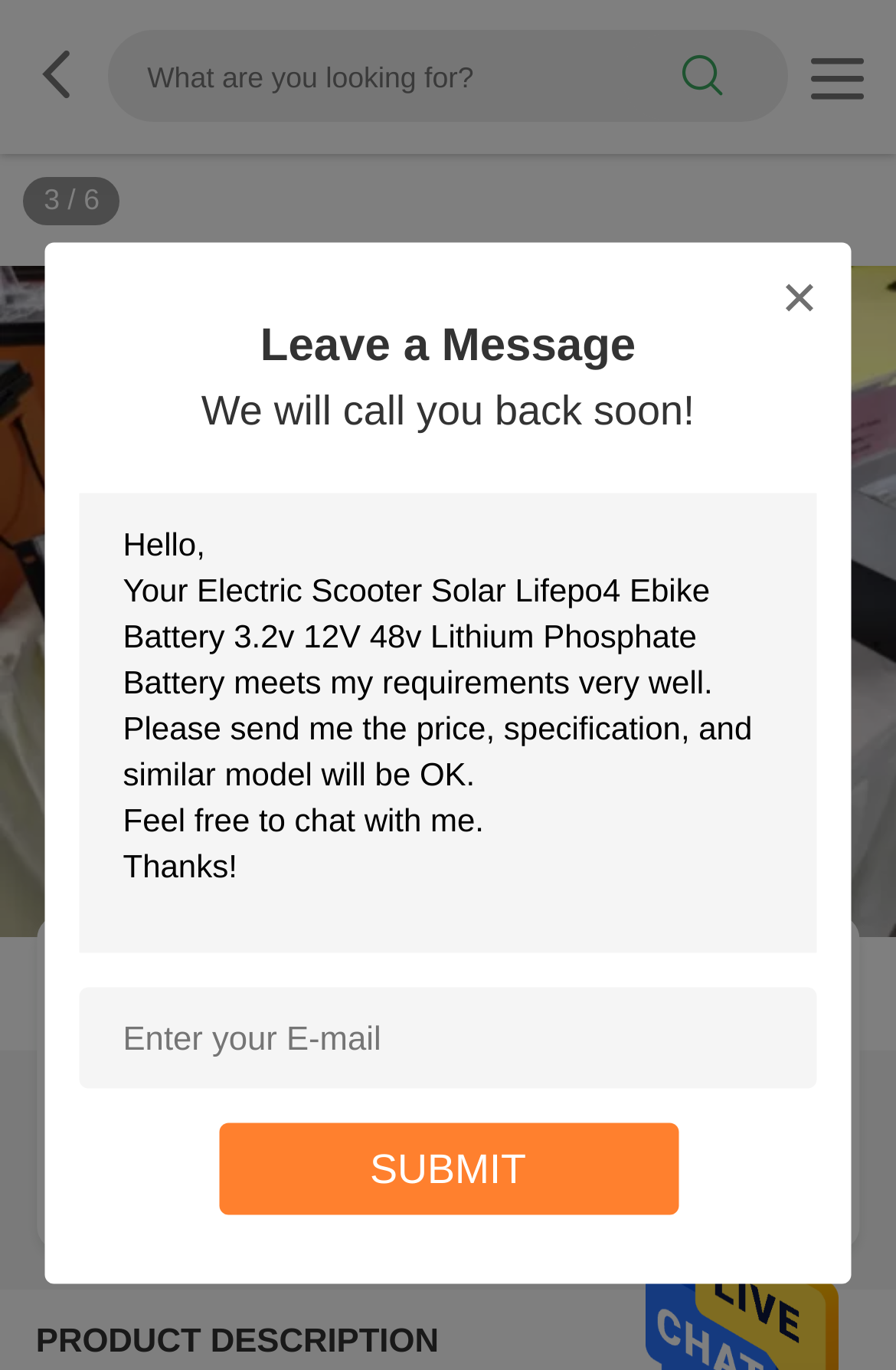Please answer the following question using a single word or phrase: 
How many links are there in the top navigation bar?

3